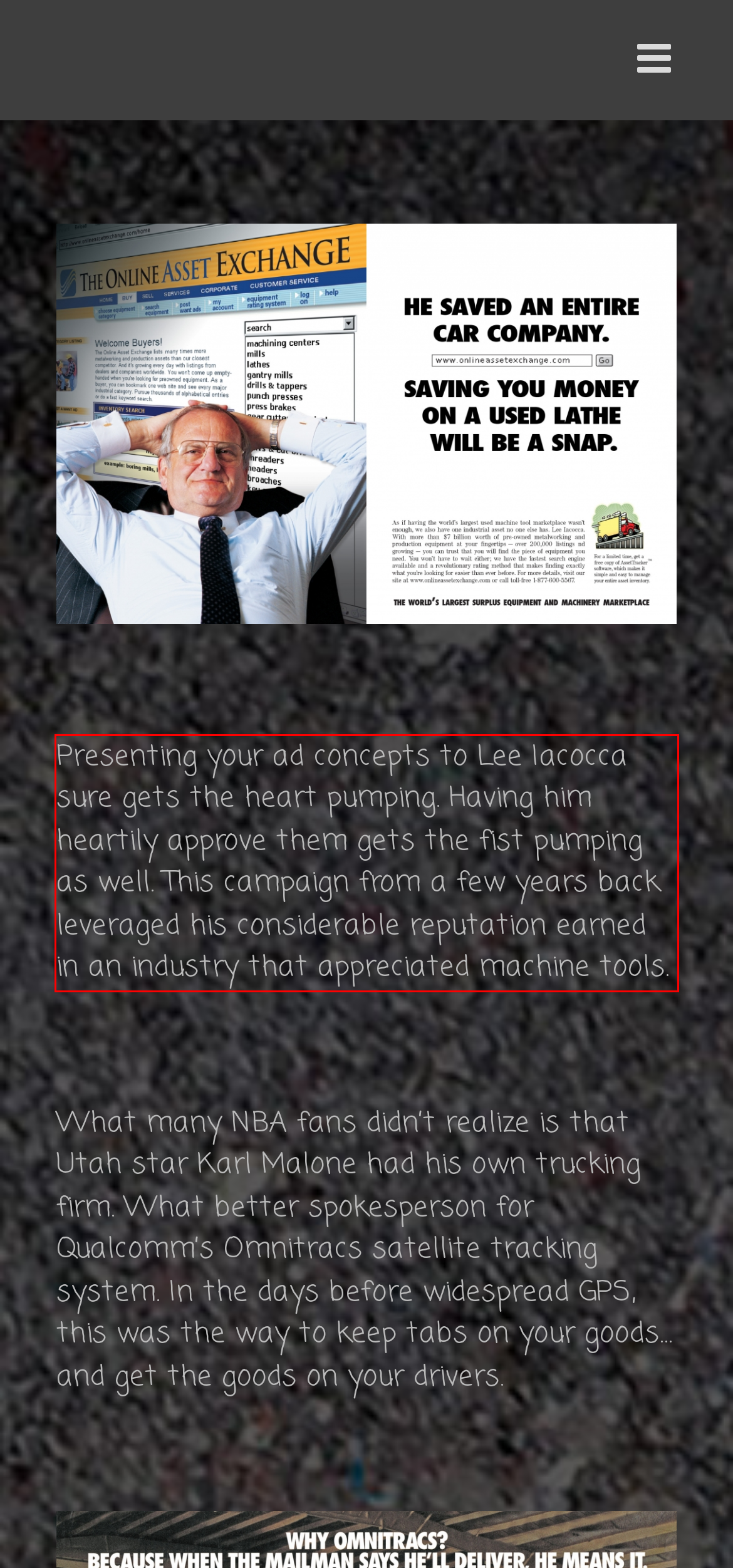Please look at the webpage screenshot and extract the text enclosed by the red bounding box.

Presenting your ad concepts to Lee Iacocca sure gets the heart pumping. Having him heartily approve them gets the fist pumping as well. This campaign from a few years back leveraged his considerable reputation earned in an industry that appreciated machine tools.